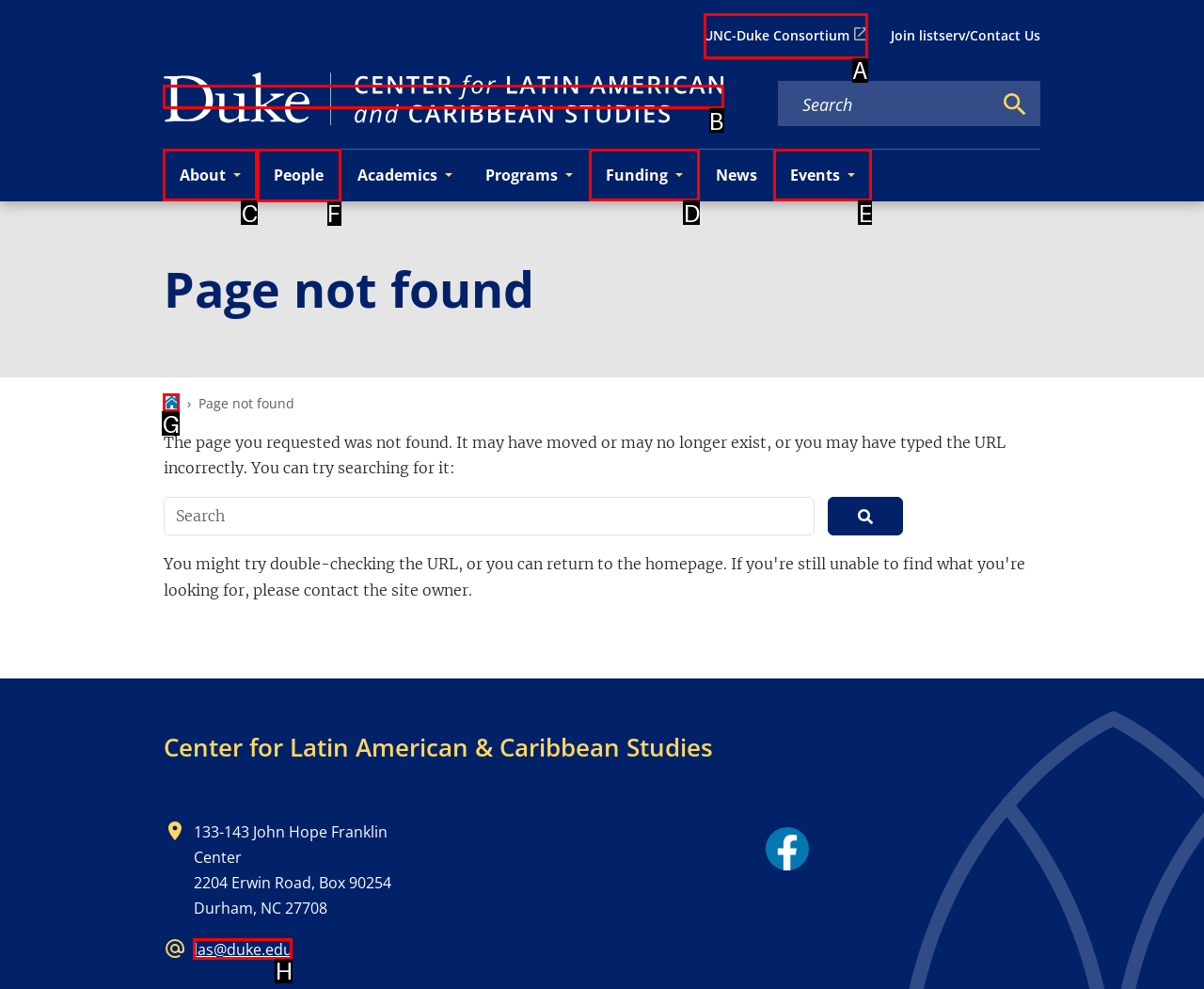Tell me which letter I should select to achieve the following goal: Go to People page
Answer with the corresponding letter from the provided options directly.

F